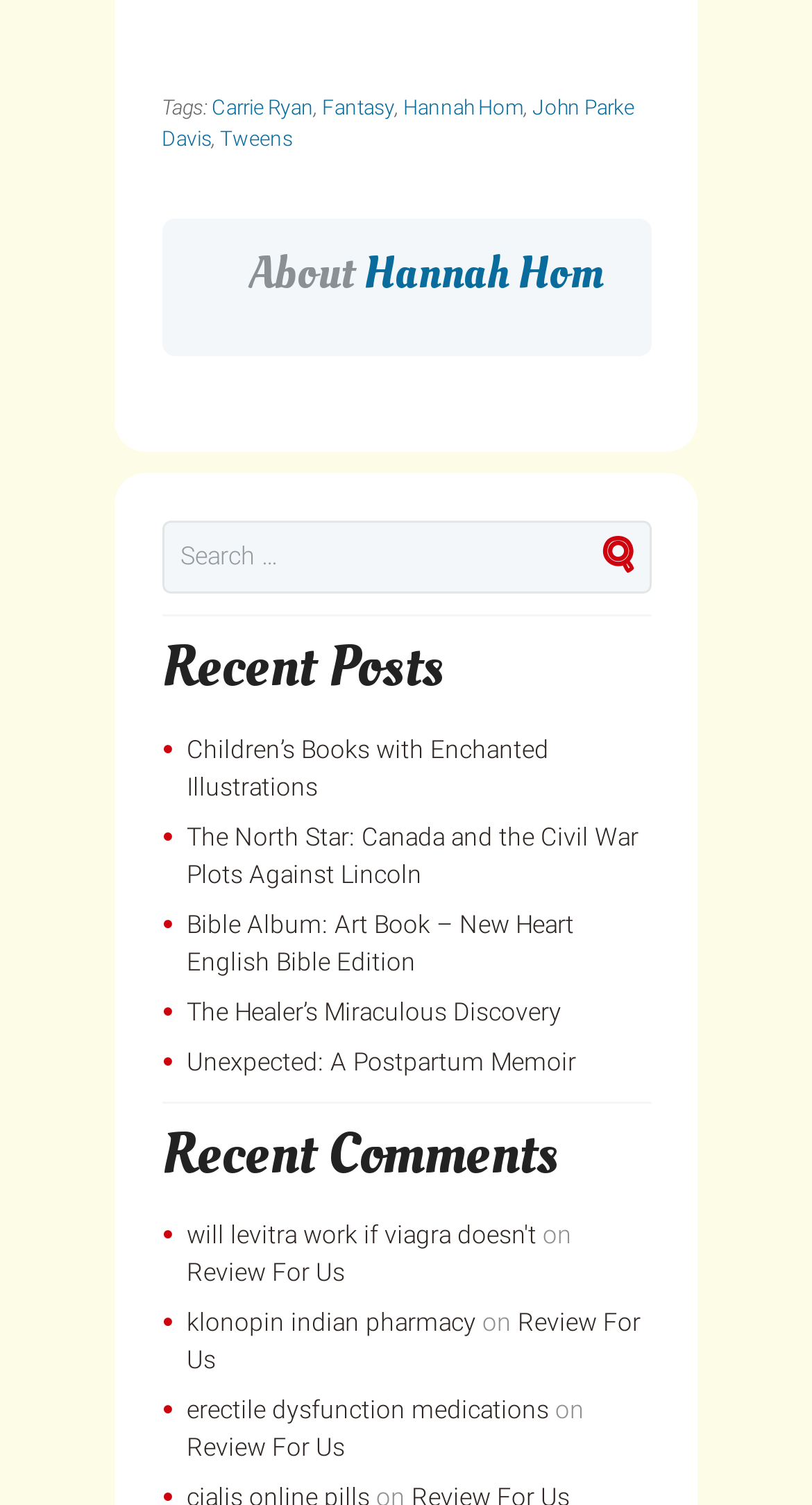Locate the UI element described as follows: "Carrie Ryan". Return the bounding box coordinates as four float numbers between 0 and 1 in the order [left, top, right, bottom].

[0.26, 0.064, 0.386, 0.079]